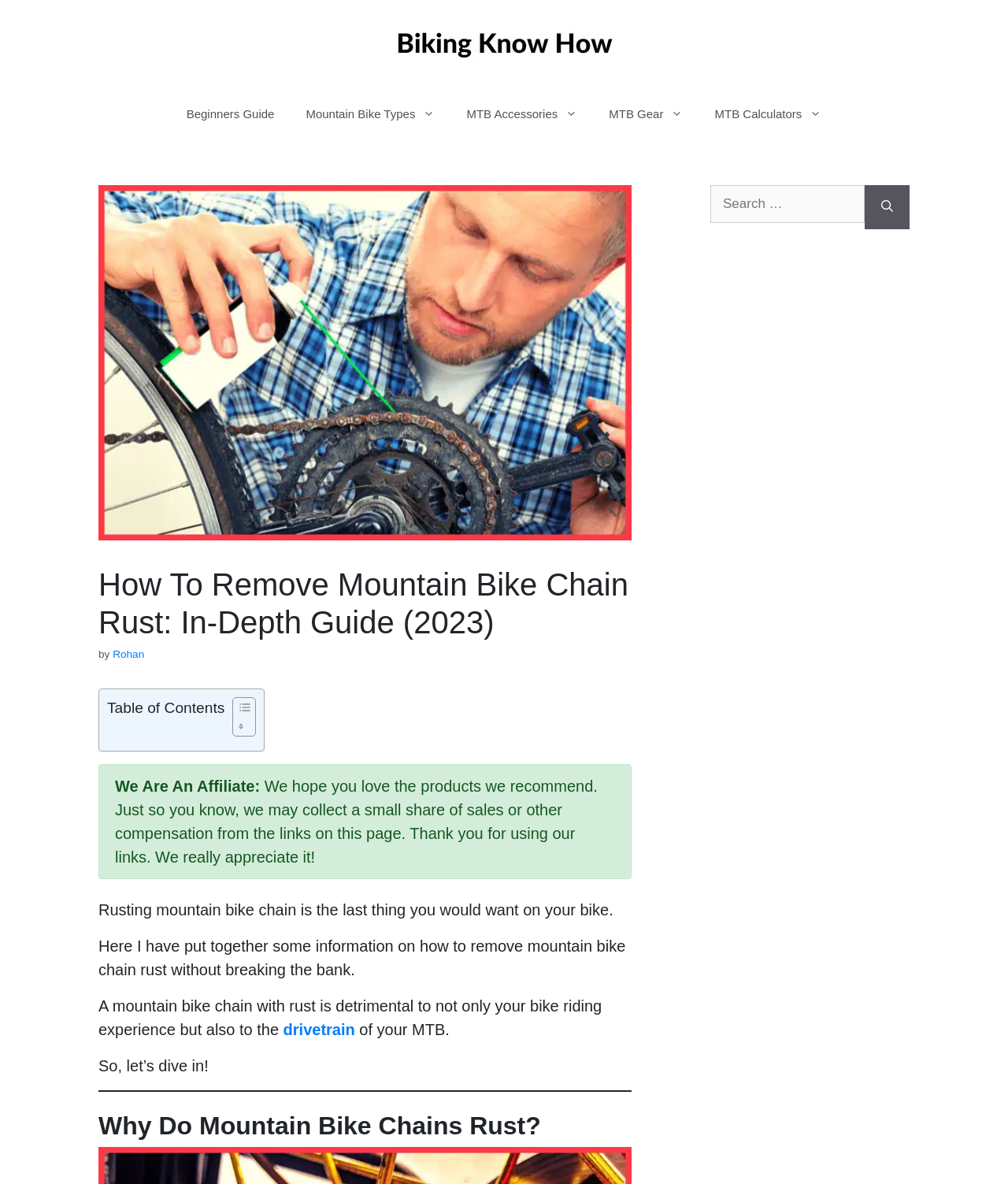Determine the bounding box coordinates for the region that must be clicked to execute the following instruction: "Click the 'Beginners Guide' link".

[0.169, 0.077, 0.288, 0.116]